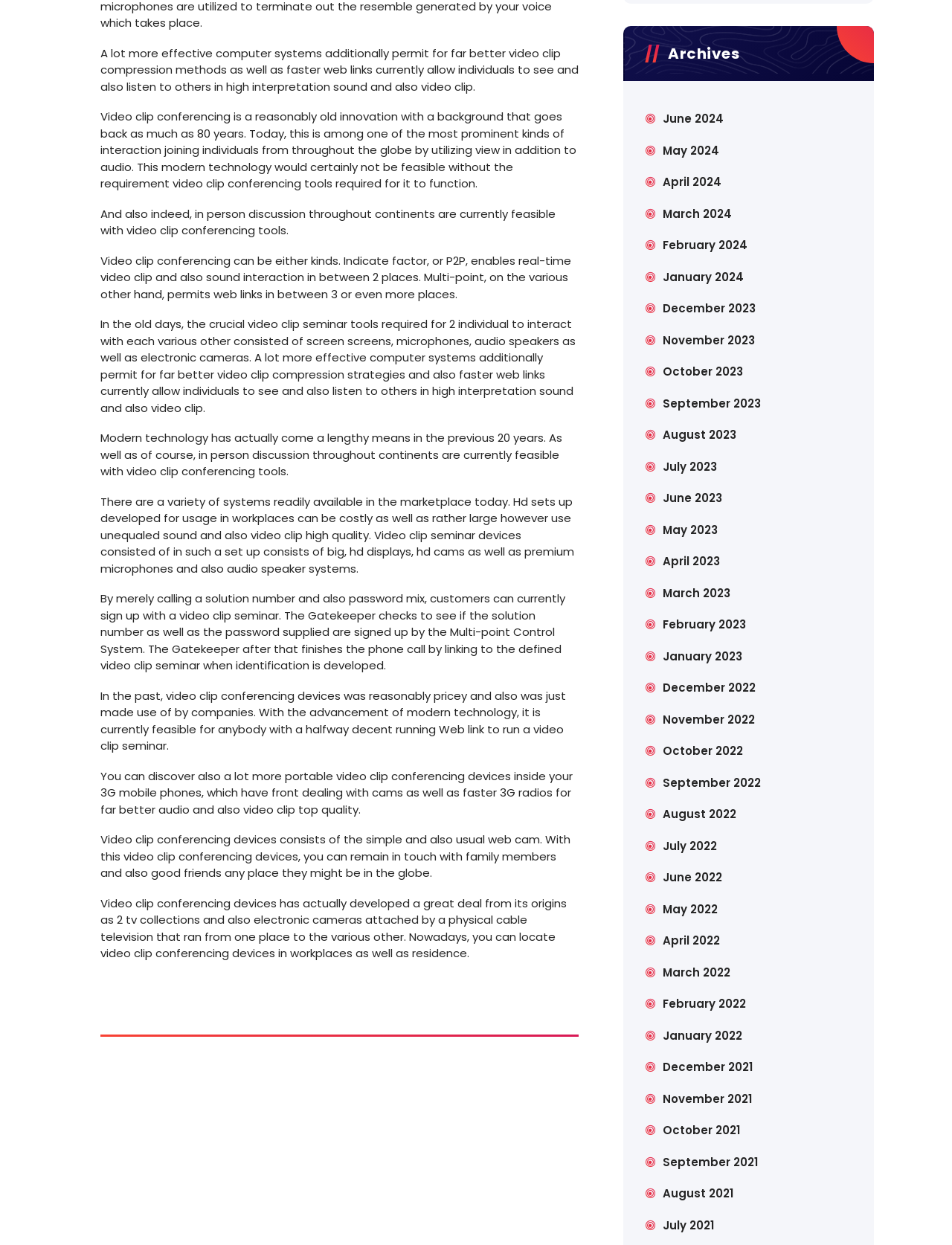Please analyze the image and provide a thorough answer to the question:
What is the purpose of the Gatekeeper in video conferencing?

The text explains that the Gatekeeper checks to see if the solution number and password provided by the user are registered by the Multi-point Control System. Once the identification is established, the Gatekeeper connects the user to the specified video conference.